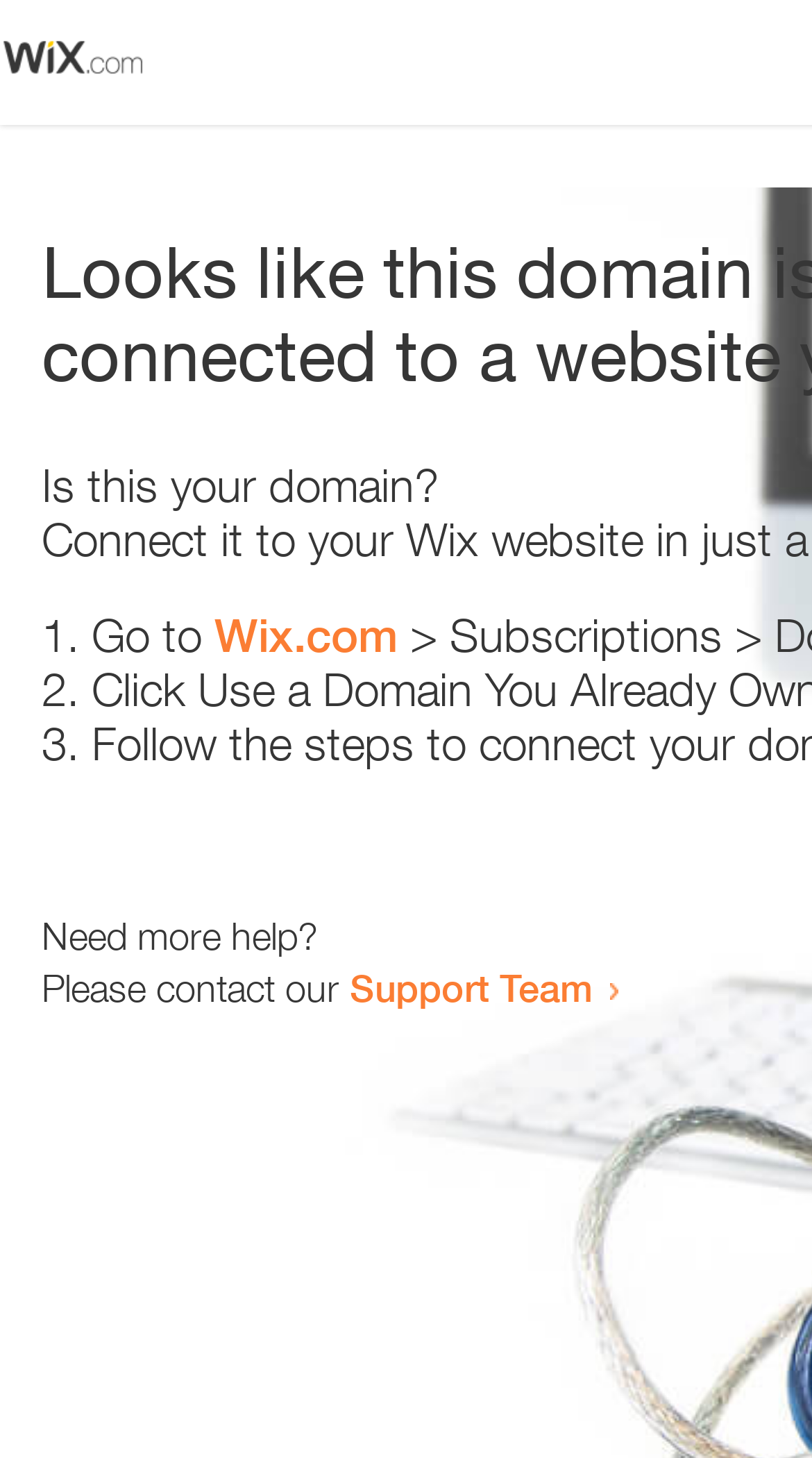What is the link text below the second list marker?
Give a one-word or short phrase answer based on the image.

Wix.com